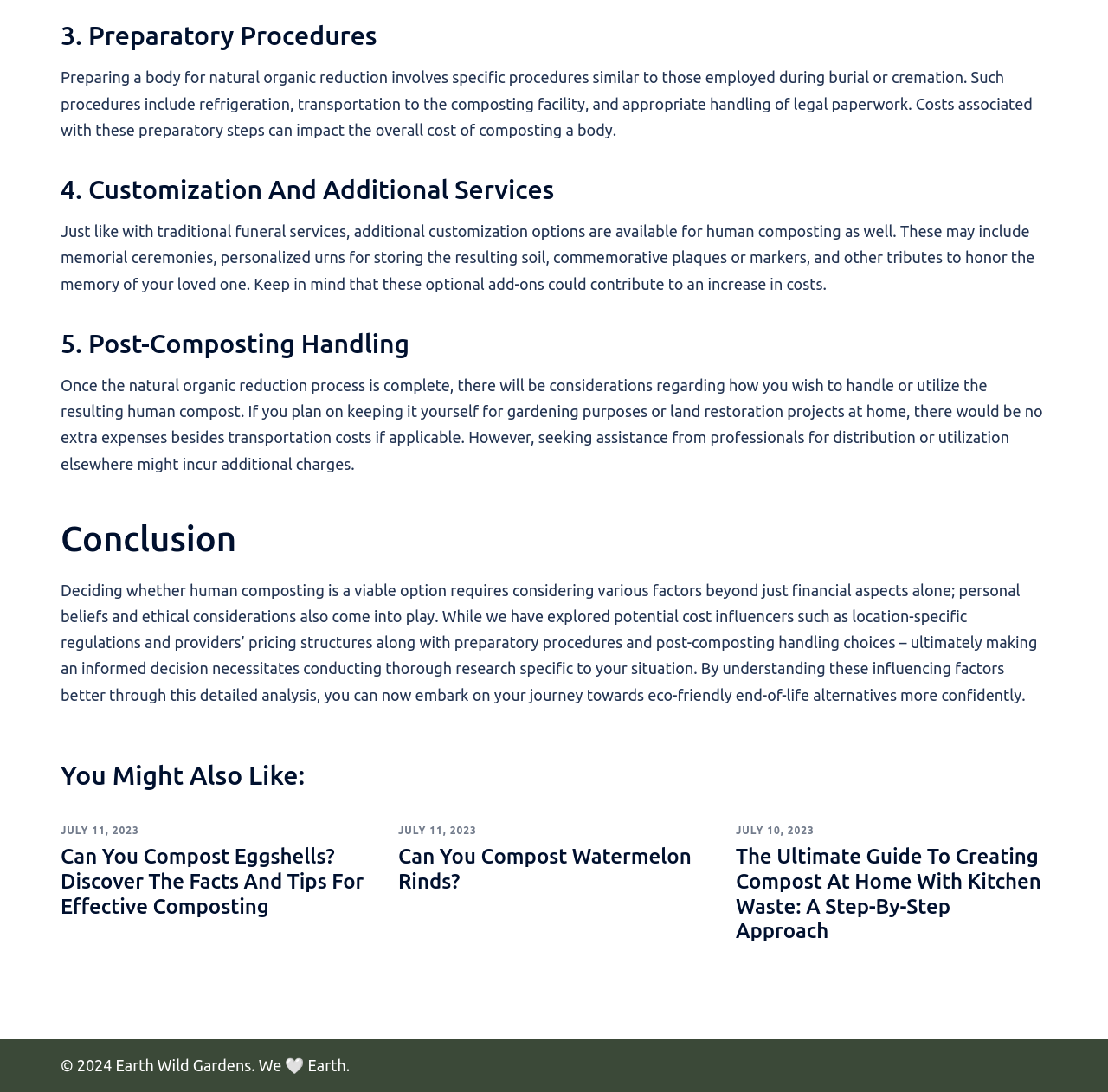What is mentioned as an optional add-on to human composting?
Please craft a detailed and exhaustive response to the question.

The static text element 'Just like with traditional funeral services, additional customization options are available for human composting as well. These may include memorial ceremonies, personalized urns for storing the resulting soil, commemorative plaques or markers, and other tributes to honor the memory of your loved one.' mentions memorial ceremonies as one of the optional add-ons to human composting.